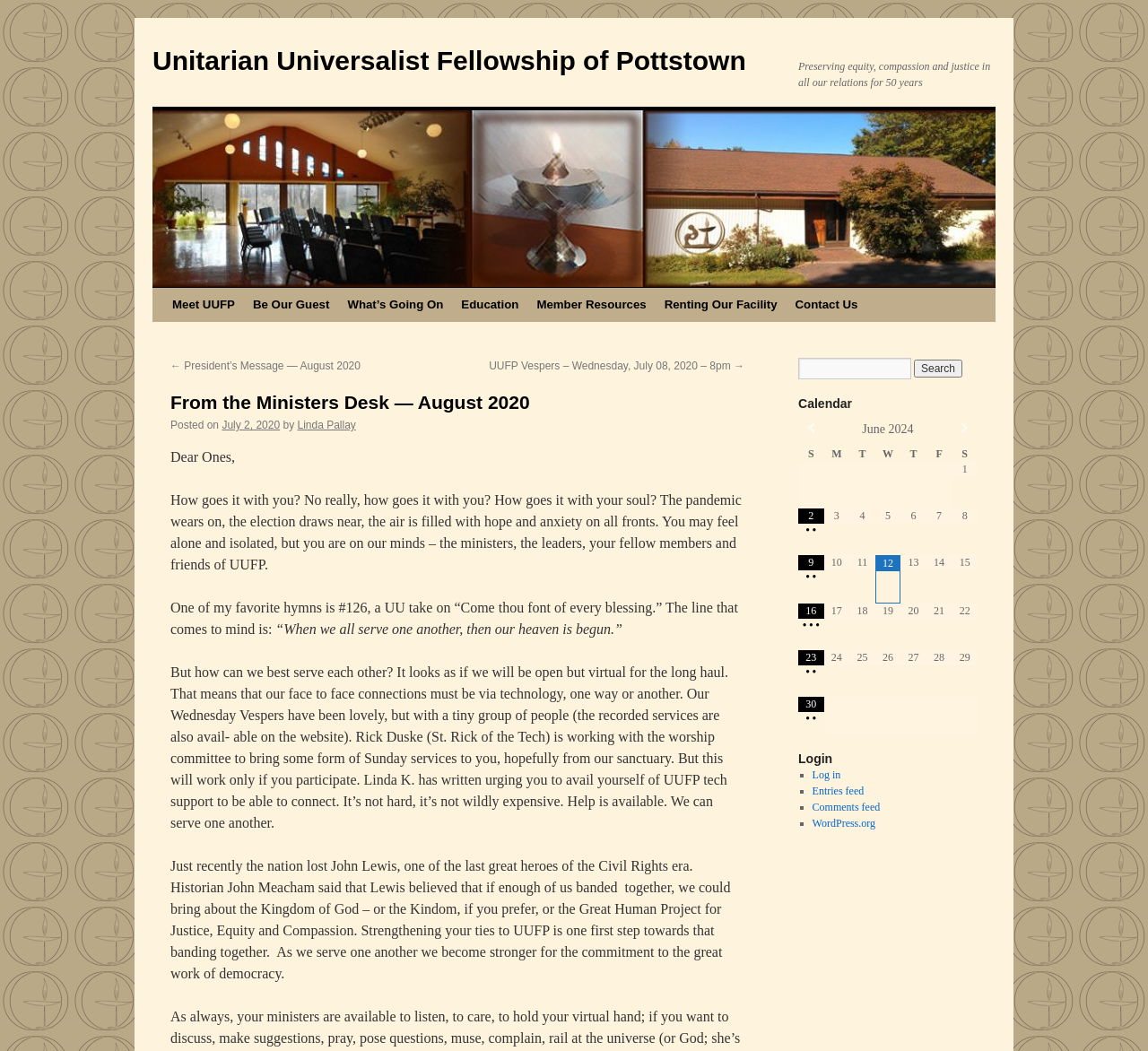Please identify the bounding box coordinates of the element's region that needs to be clicked to fulfill the following instruction: "Search for something". The bounding box coordinates should consist of four float numbers between 0 and 1, i.e., [left, top, right, bottom].

[0.796, 0.342, 0.838, 0.359]